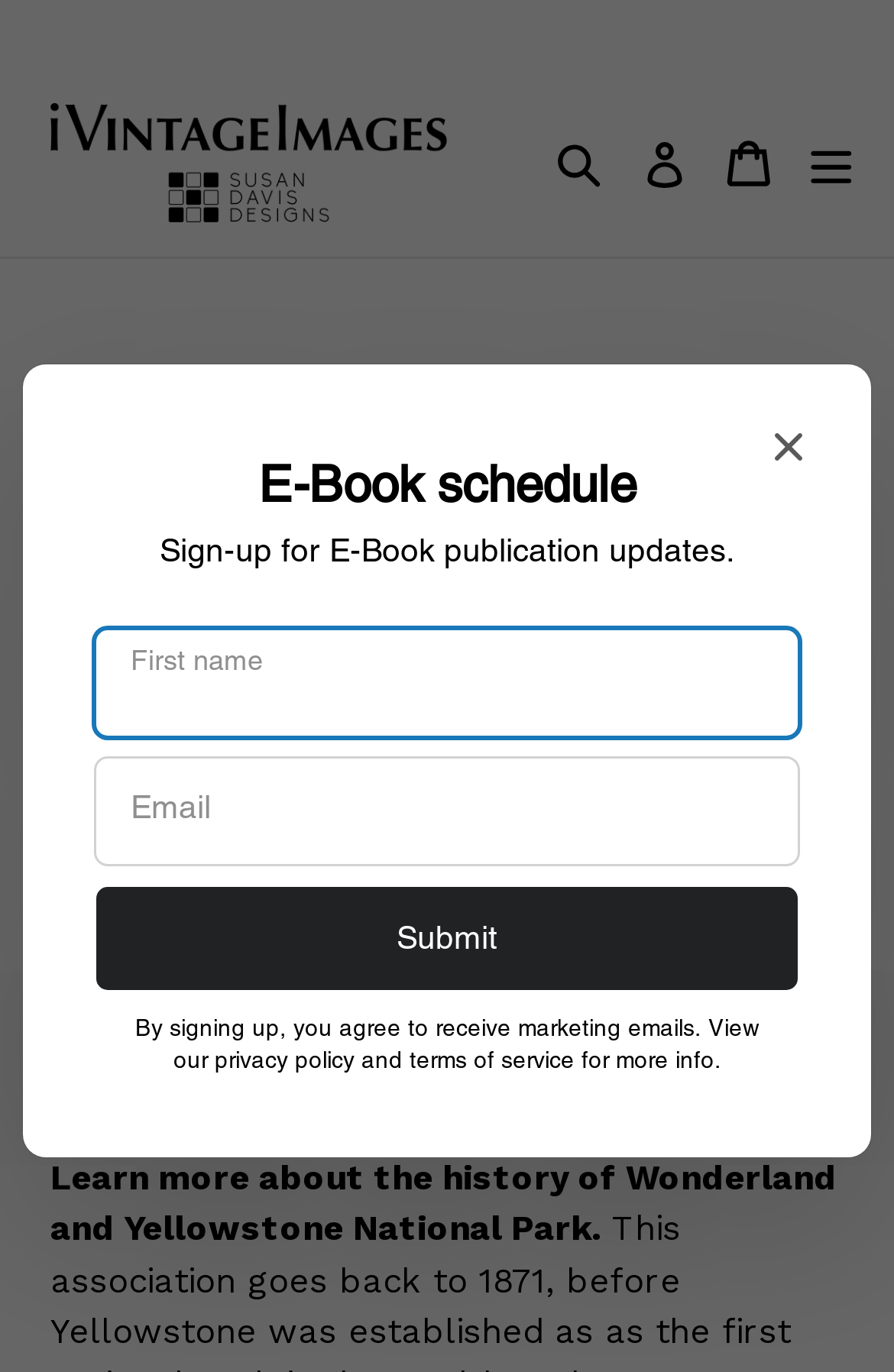Locate the bounding box coordinates of the clickable element to fulfill the following instruction: "Download Wonderland History PDF". Provide the coordinates as four float numbers between 0 and 1 in the format [left, top, right, bottom].

[0.056, 0.657, 0.809, 0.693]